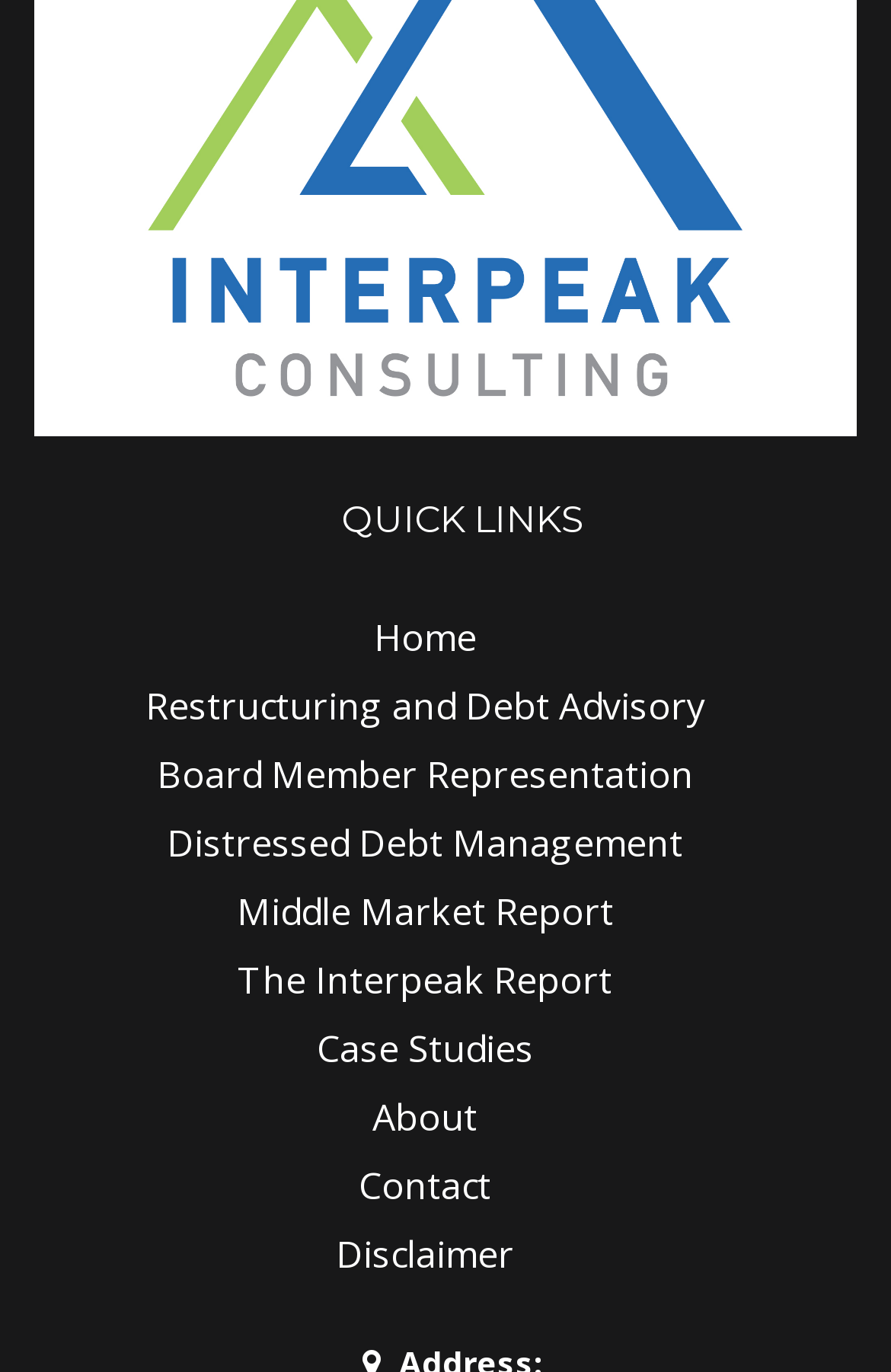Identify and provide the bounding box for the element described by: "Contact".

[0.403, 0.842, 0.59, 0.885]